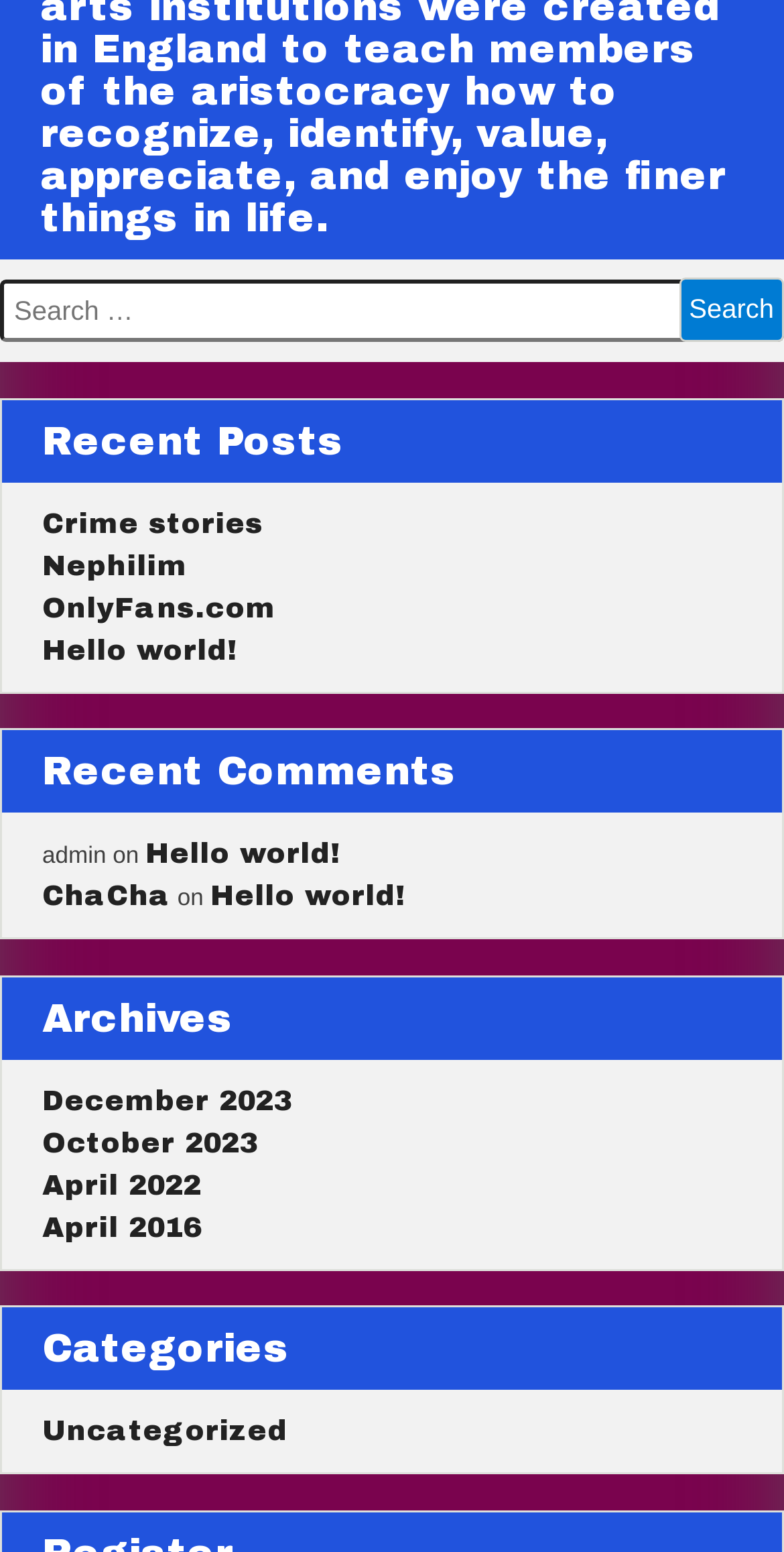What is the most recent comment?
Refer to the screenshot and respond with a concise word or phrase.

Hello world!